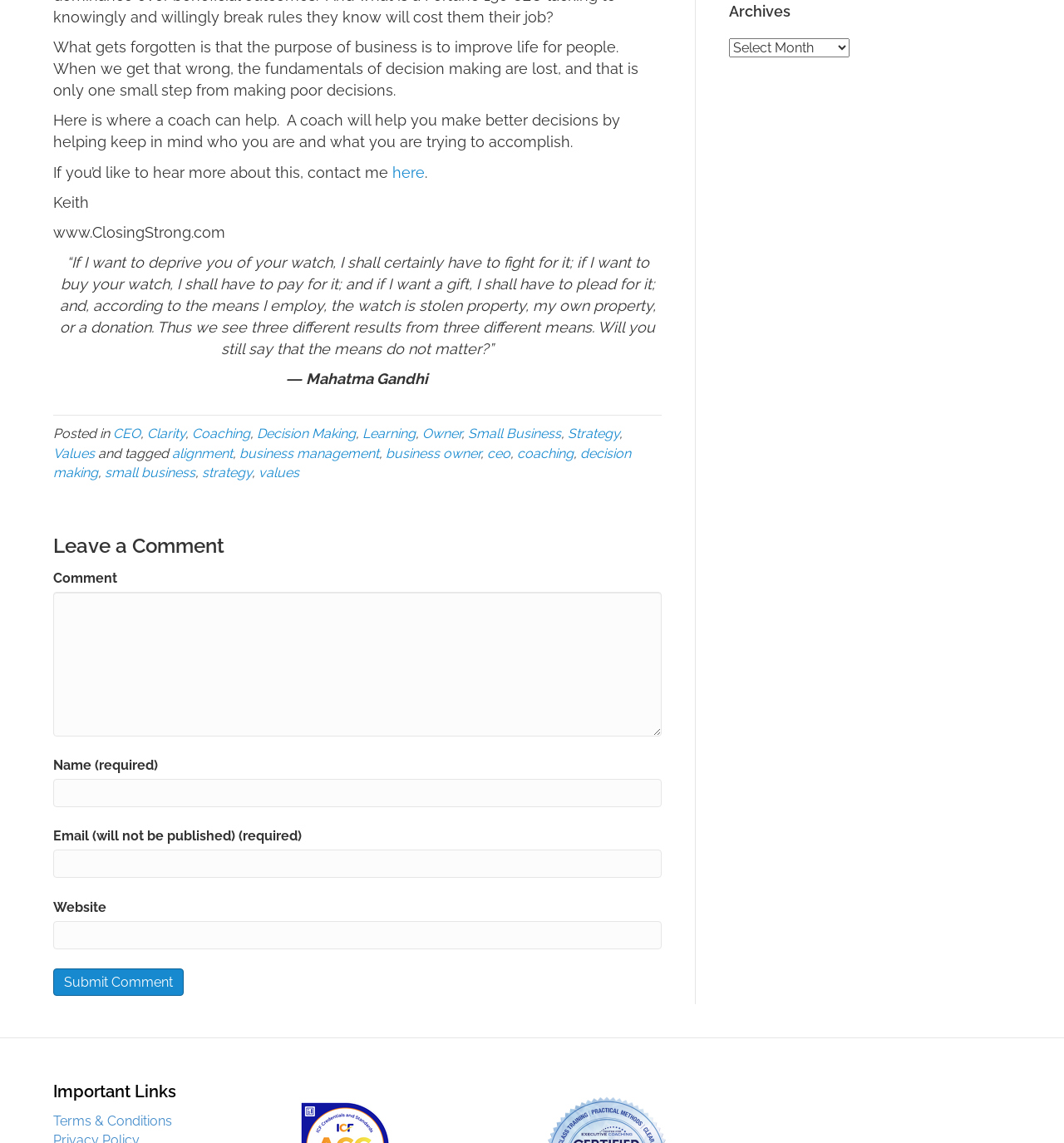Give the bounding box coordinates for the element described as: "Owner".

[0.397, 0.373, 0.434, 0.386]